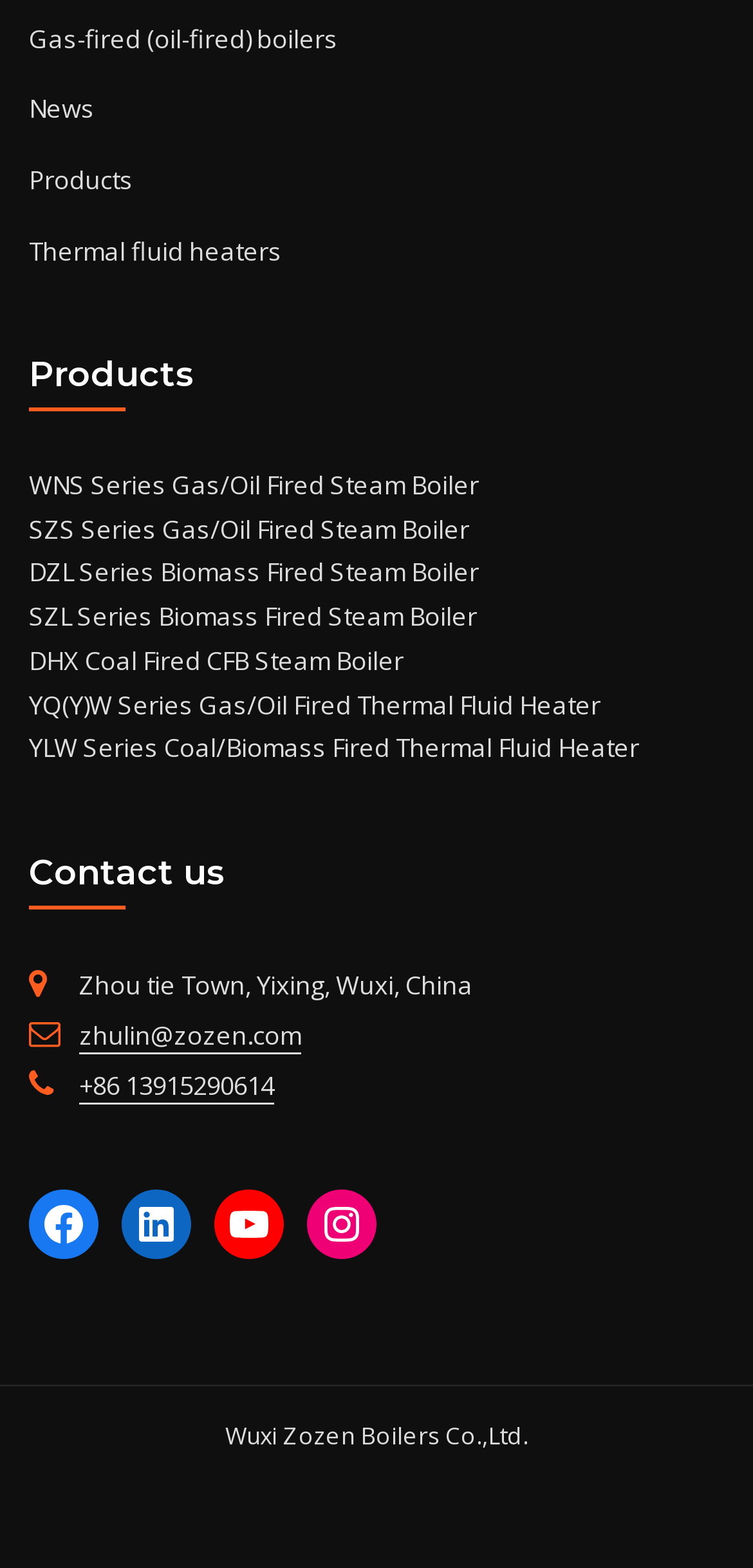Please give a one-word or short phrase response to the following question: 
How many thermal fluid heaters are listed?

2